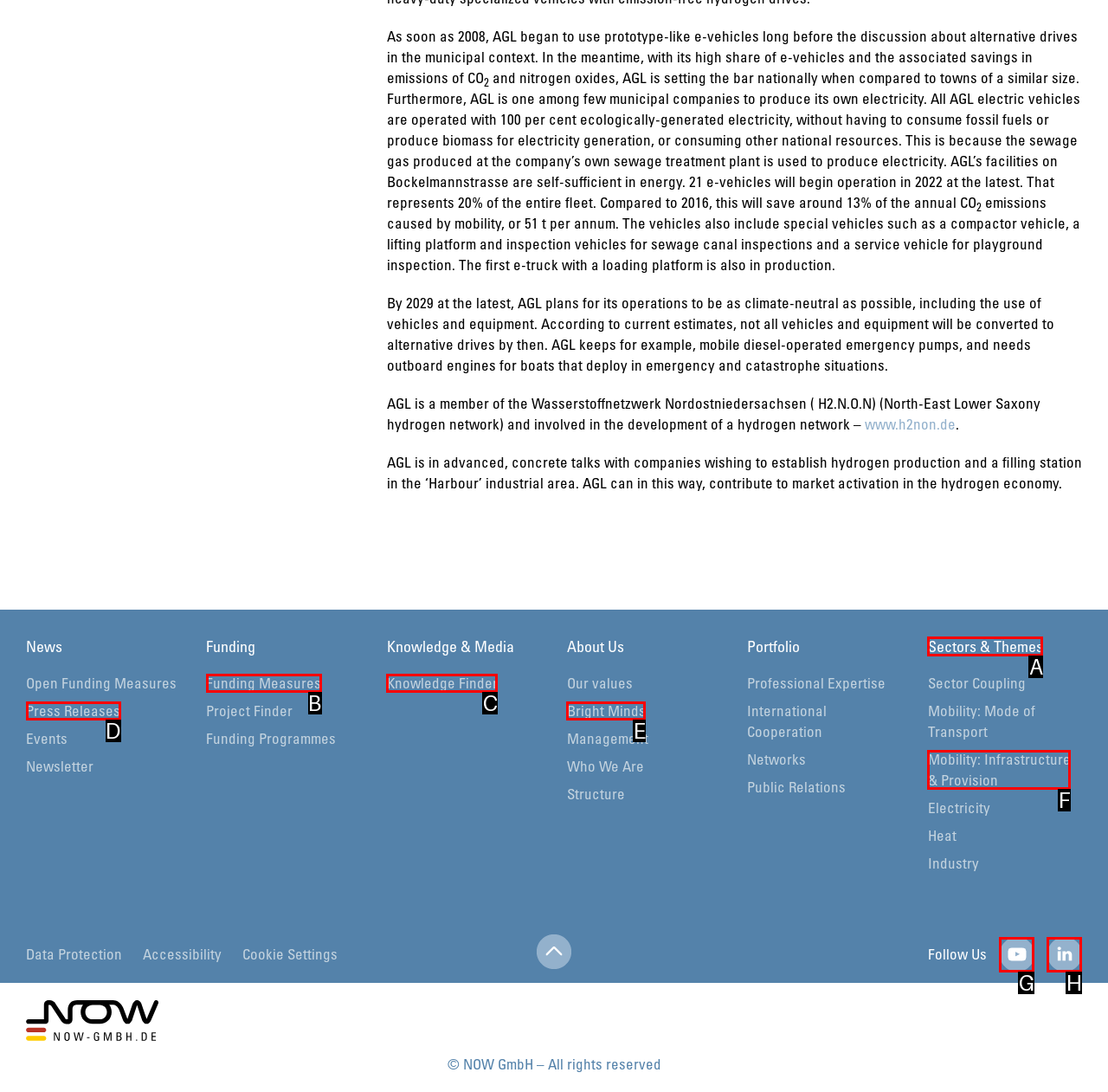Which HTML element matches the description: parent_node: Follow Us?
Reply with the letter of the correct choice.

G